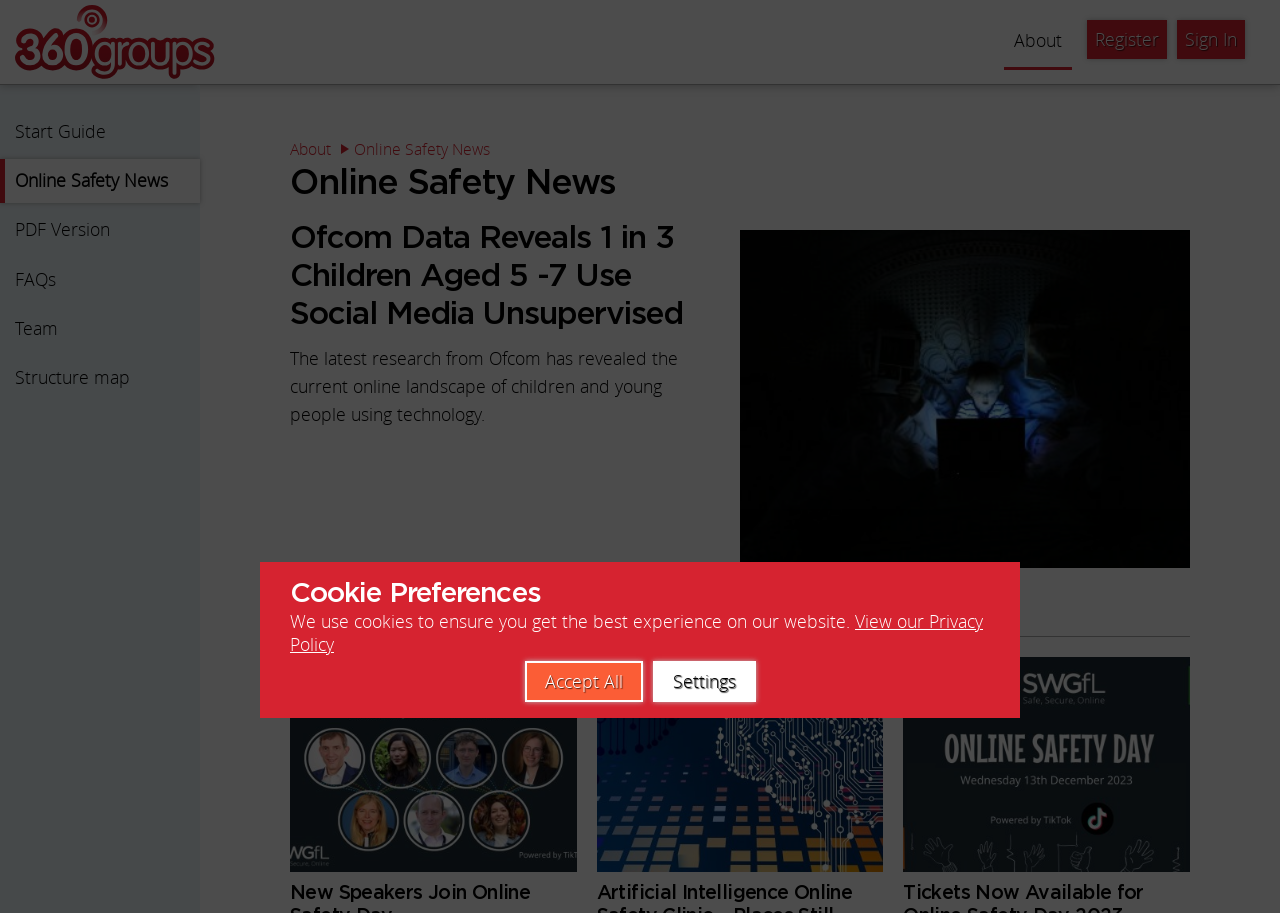How many menuitems are in the menubar containing 'Start Guide'?
With the help of the image, please provide a detailed response to the question.

The menubar containing 'Start Guide' has 6 menuitems, including 'Start Guide', 'Online Safety News', 'PDF Version', 'FAQs', 'Team', and 'Structure map'.